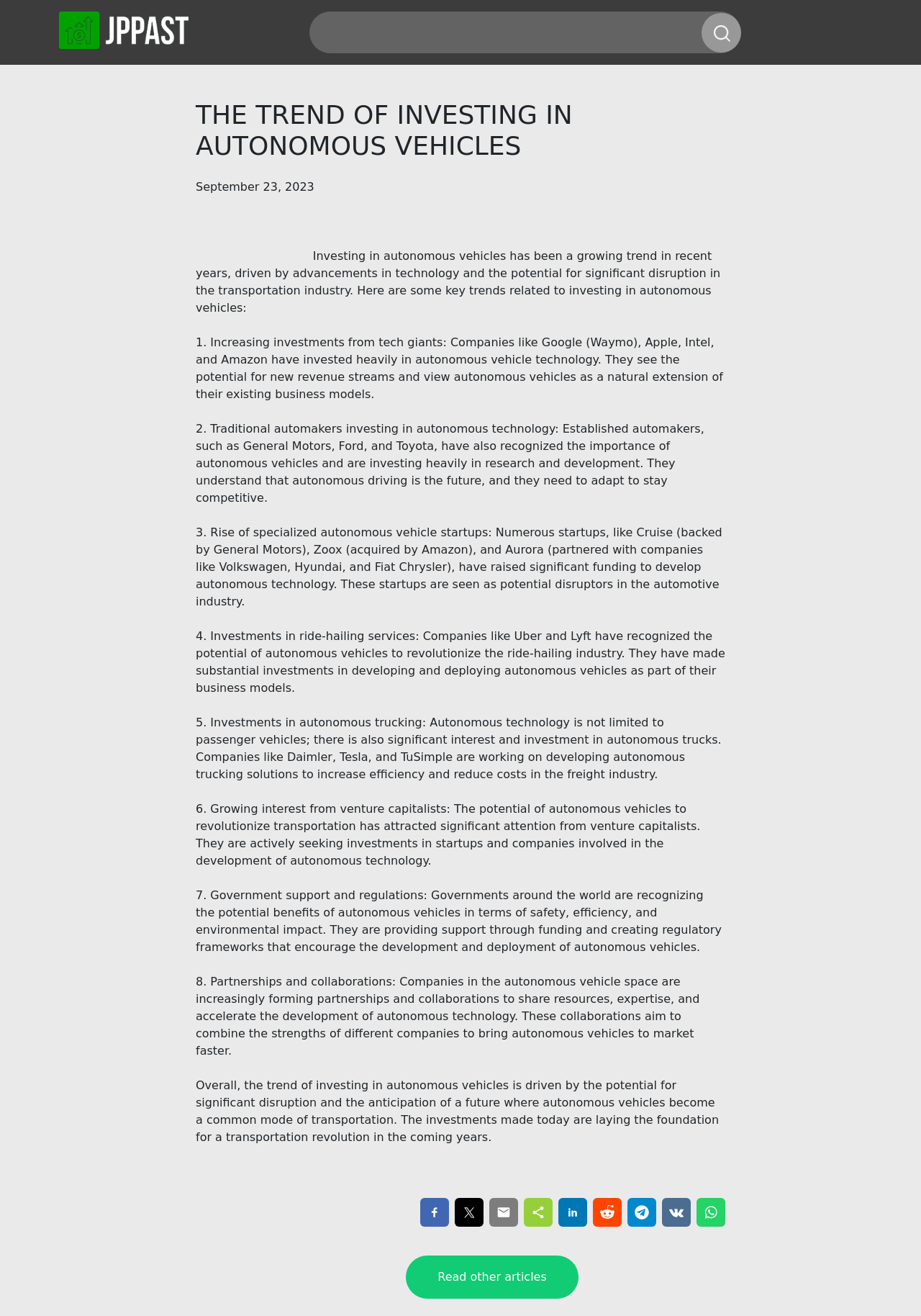Bounding box coordinates are specified in the format (top-left x, top-left y, bottom-right x, bottom-right y). All values are floating point numbers bounded between 0 and 1. Please provide the bounding box coordinate of the region this sentence describes: Read other articles

[0.441, 0.954, 0.628, 0.987]